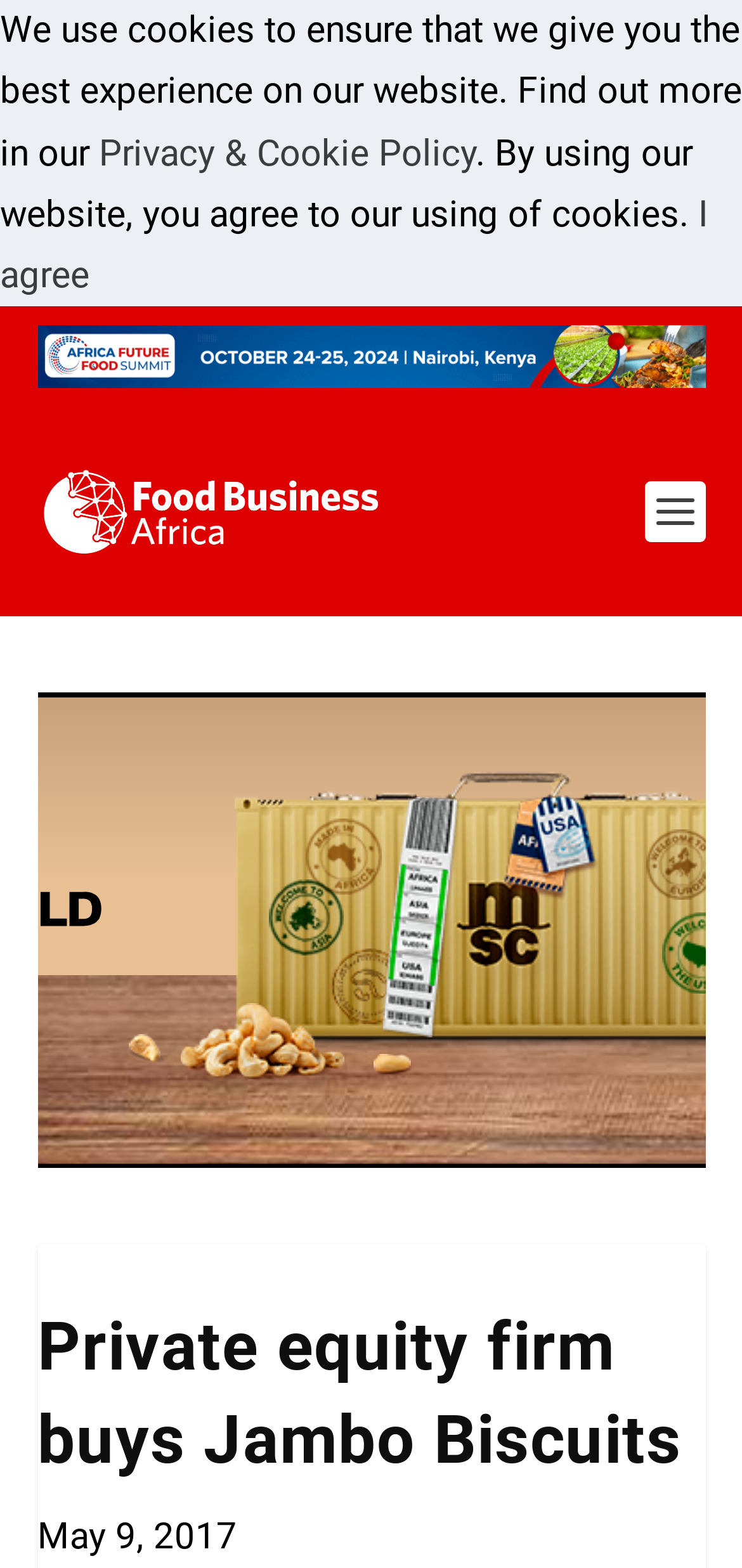What is the topic of the article?
Answer the question with as much detail as you can, using the image as a reference.

I found the topic of the article by looking at the main heading, which says 'Private equity firm buys Jambo Biscuits'.